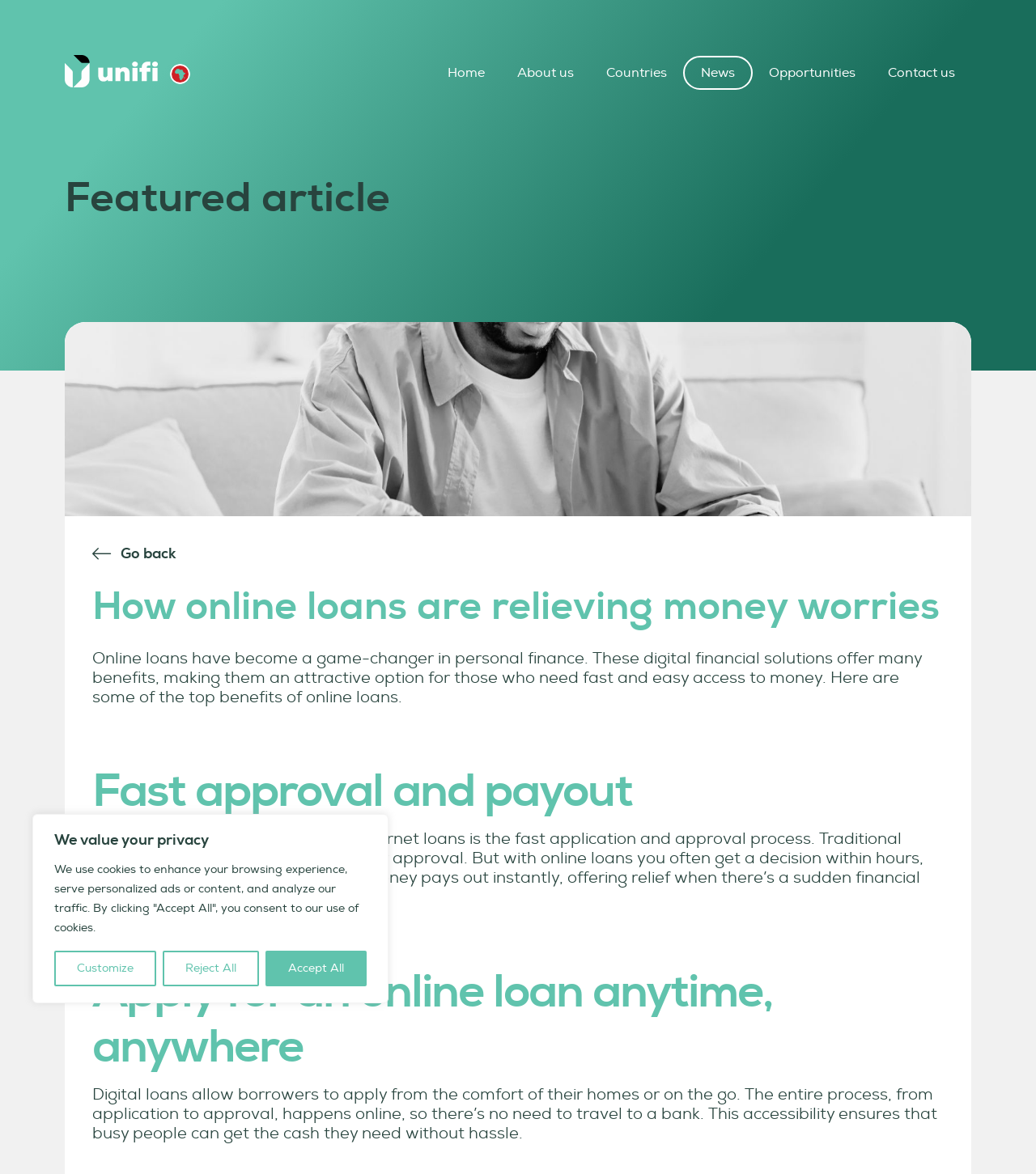Extract the bounding box coordinates for the UI element described as: "hradmin@marcuspaint.com".

None